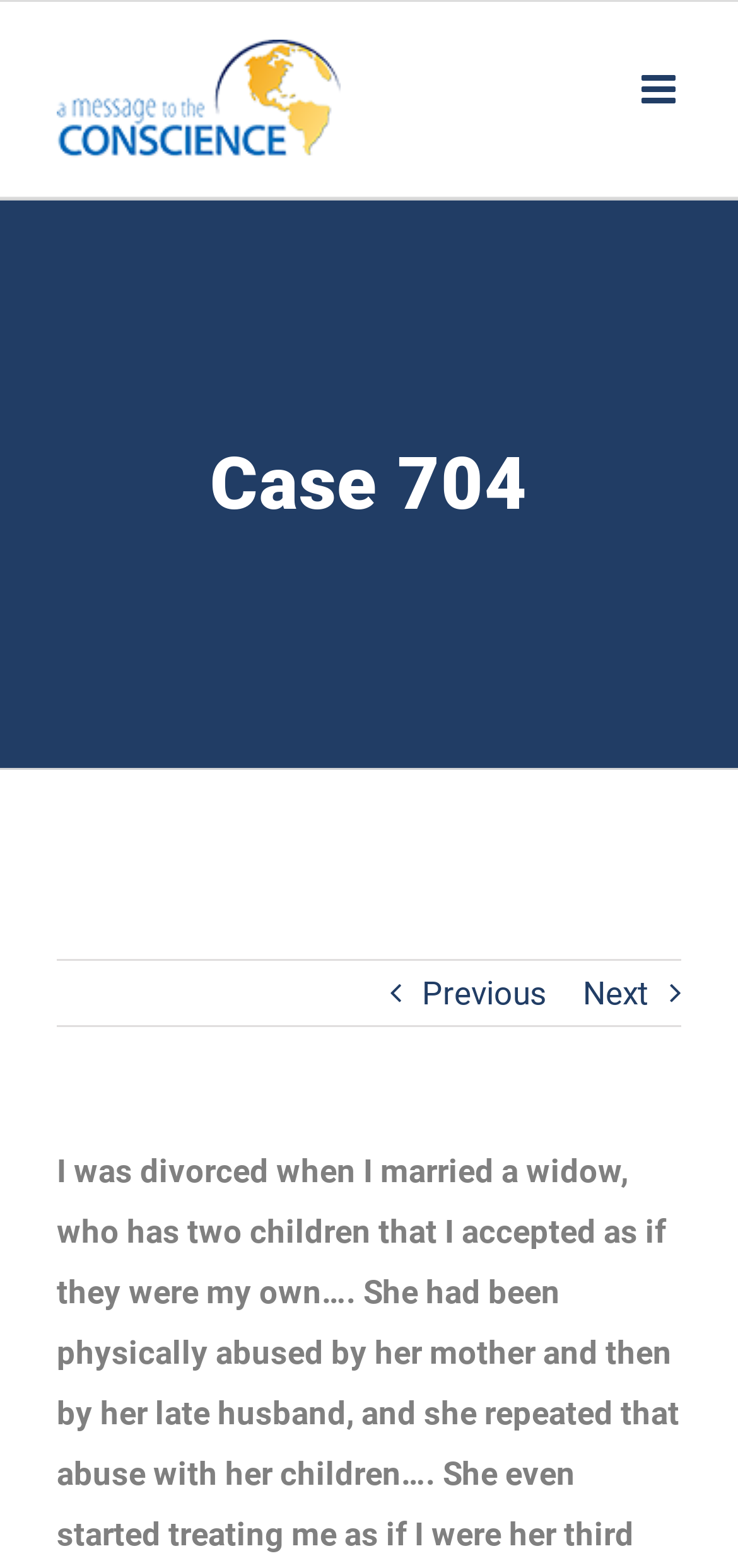What navigation options are available?
Respond to the question with a single word or phrase according to the image.

Previous and Next